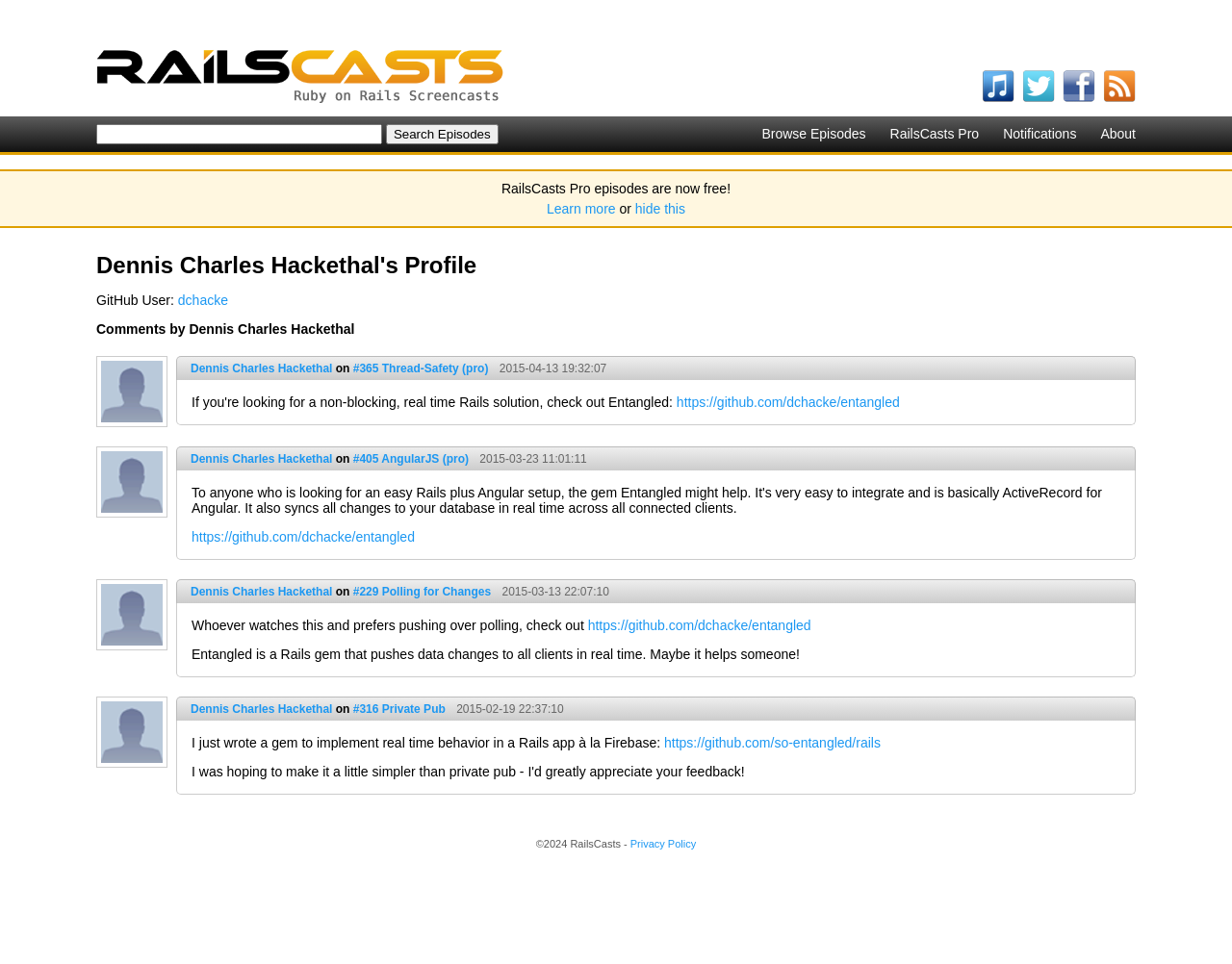Can you find the bounding box coordinates for the element that needs to be clicked to execute this instruction: "Visit Dennis Charles Hackethal's GitHub profile"? The coordinates should be given as four float numbers between 0 and 1, i.e., [left, top, right, bottom].

[0.144, 0.303, 0.185, 0.319]